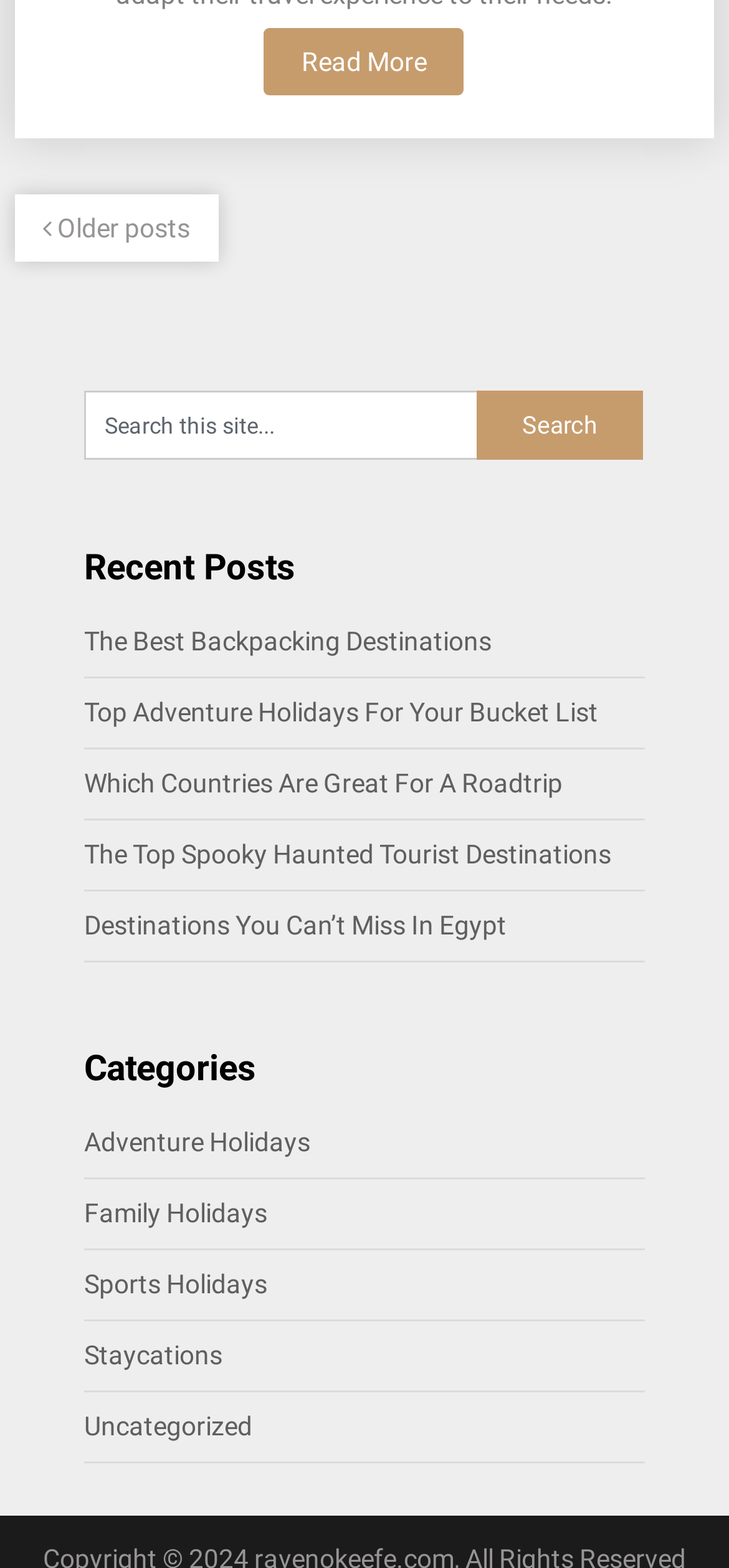How many links are there under 'Recent Posts'?
Please describe in detail the information shown in the image to answer the question.

I counted the number of links under the 'Recent Posts' heading, which are 'The Best Backpacking Destinations', 'Top Adventure Holidays For Your Bucket List', 'Which Countries Are Great For A Roadtrip', 'The Top Spooky Haunted Tourist Destinations', and 'Destinations You Can’t Miss In Egypt'.